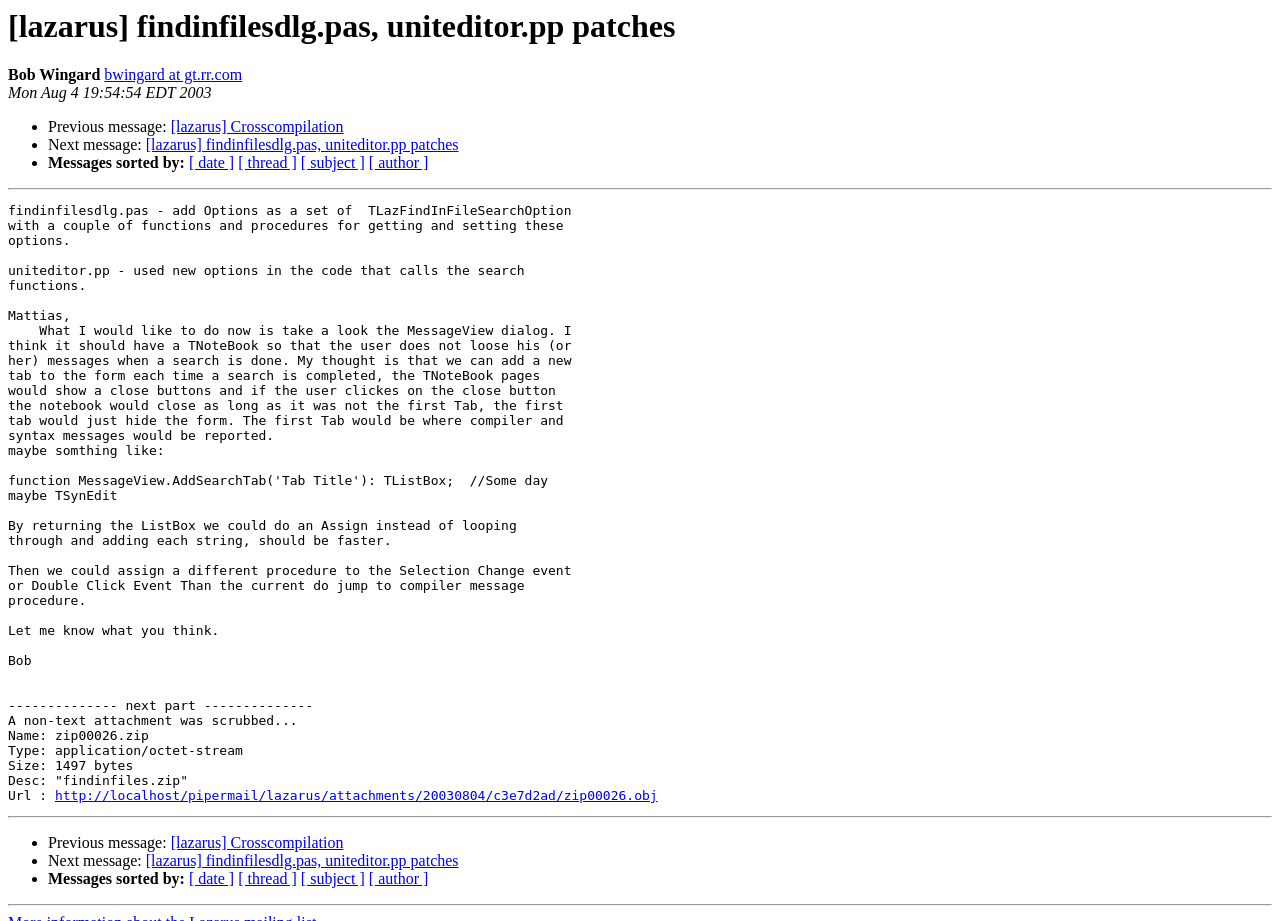Calculate the bounding box coordinates for the UI element based on the following description: "Corporate Responsibility". Ensure the coordinates are four float numbers between 0 and 1, i.e., [left, top, right, bottom].

None